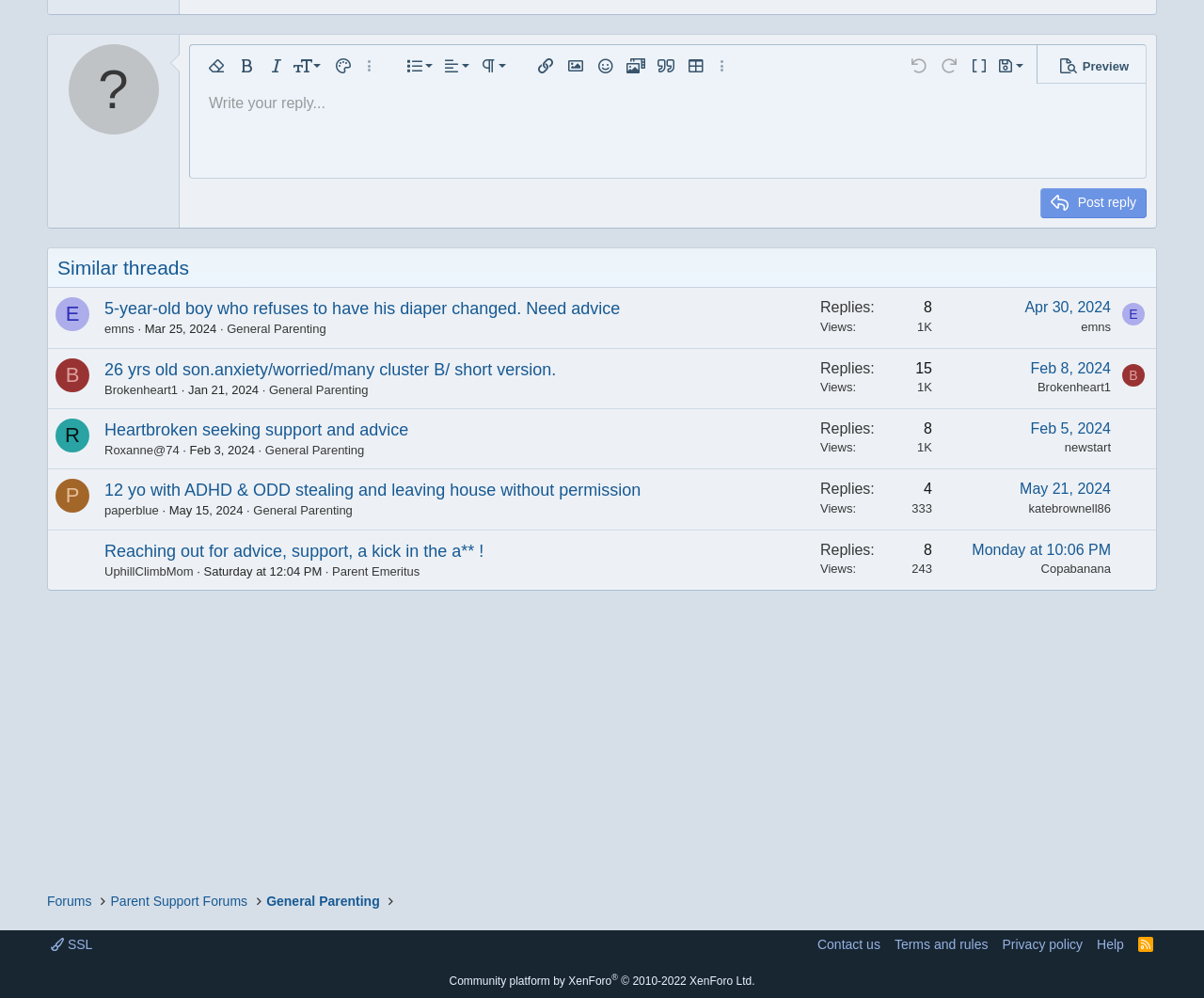Could you locate the bounding box coordinates for the section that should be clicked to accomplish this task: "Select options for Single Density ISI Mark".

None